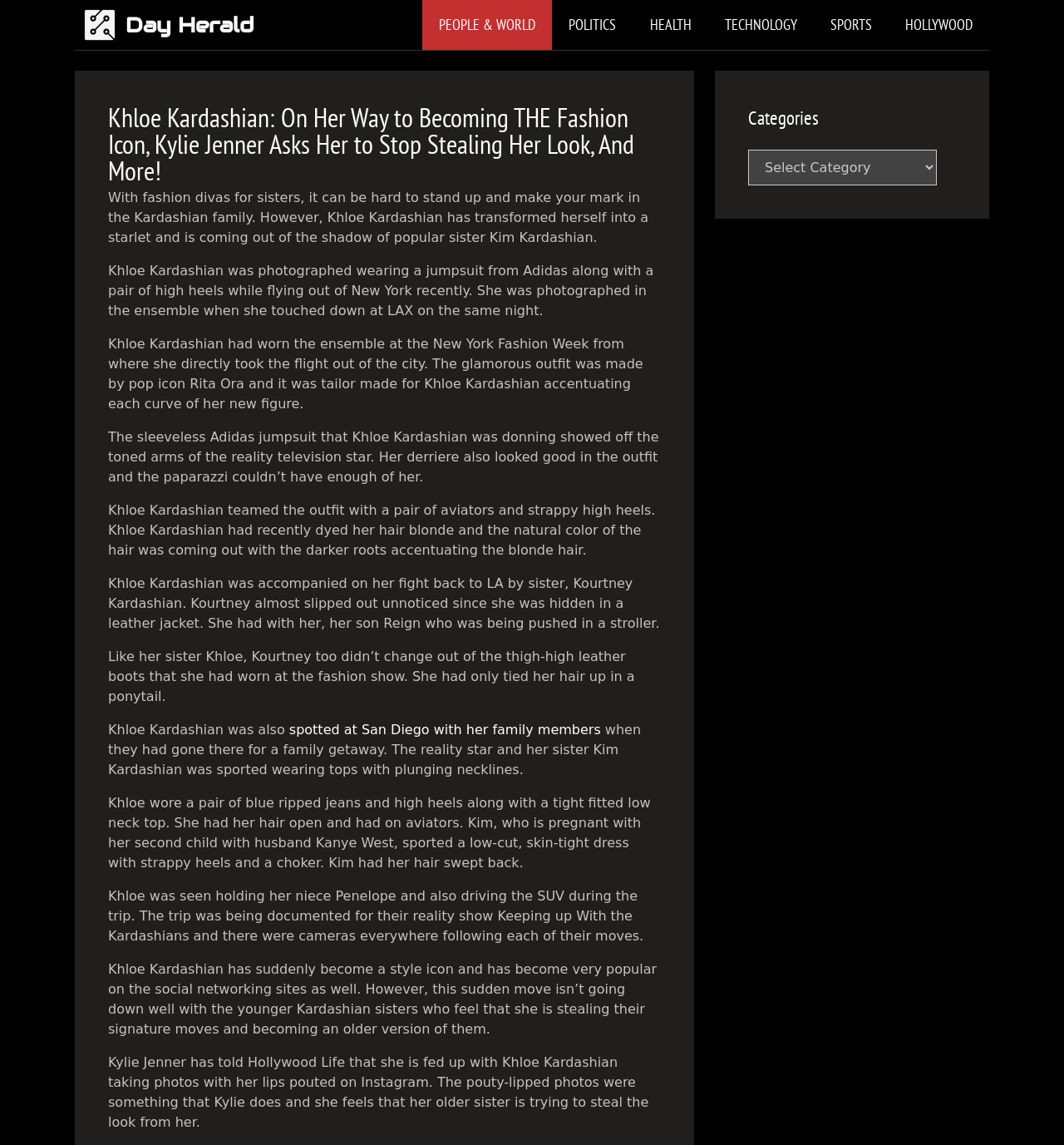What is Khloe Kardashian wearing in the recent photo?
Using the information from the image, provide a comprehensive answer to the question.

According to the article, Khloe Kardashian was photographed wearing a jumpsuit from Adidas along with a pair of high heels while flying out of New York recently.